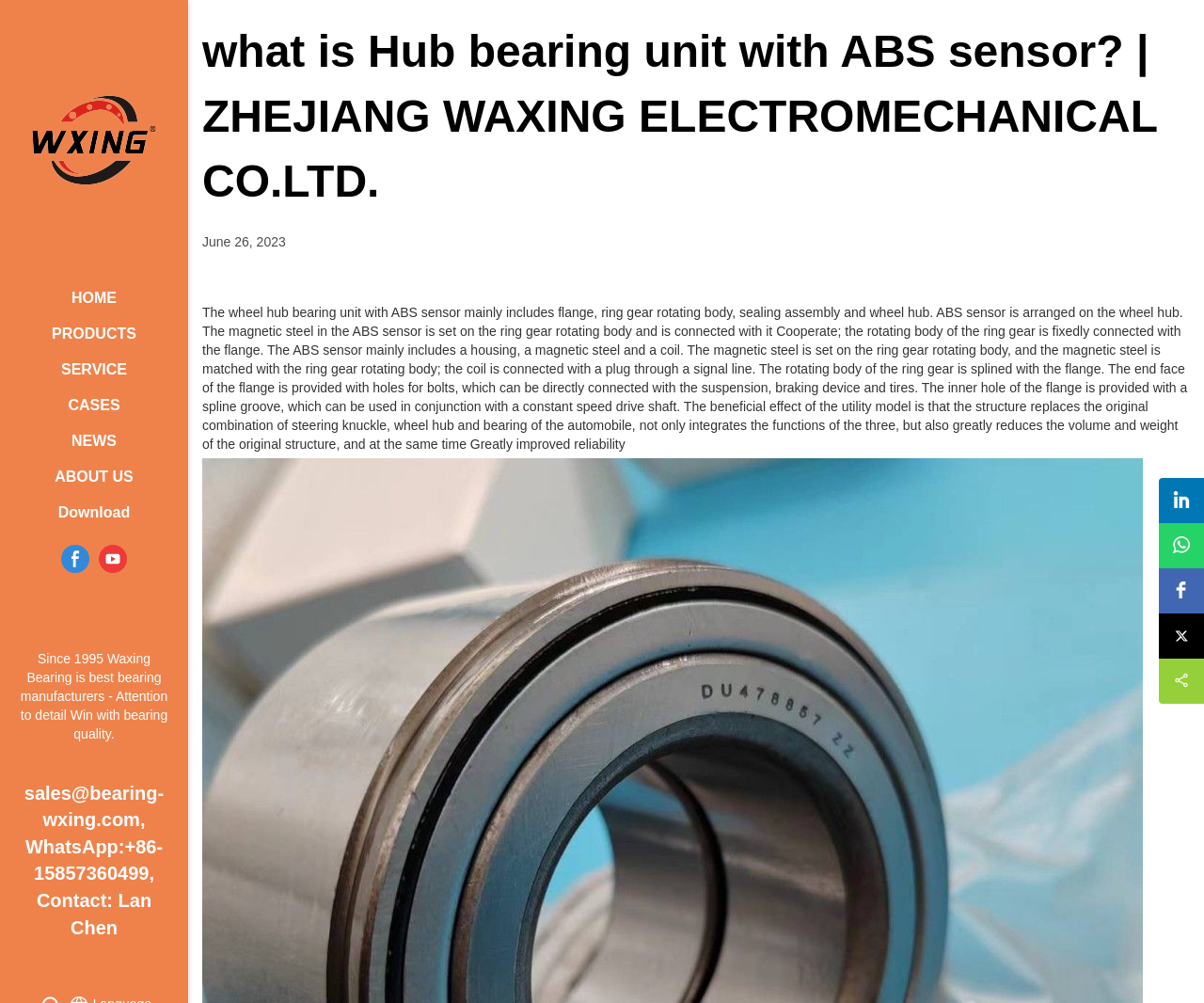Please look at the image and answer the question with a detailed explanation: What is the contact email of the company?

The webpage content provides the contact information of the company, including the email address sales@bearing-wxing.com, WhatsApp number, and contact person Lan Chen.